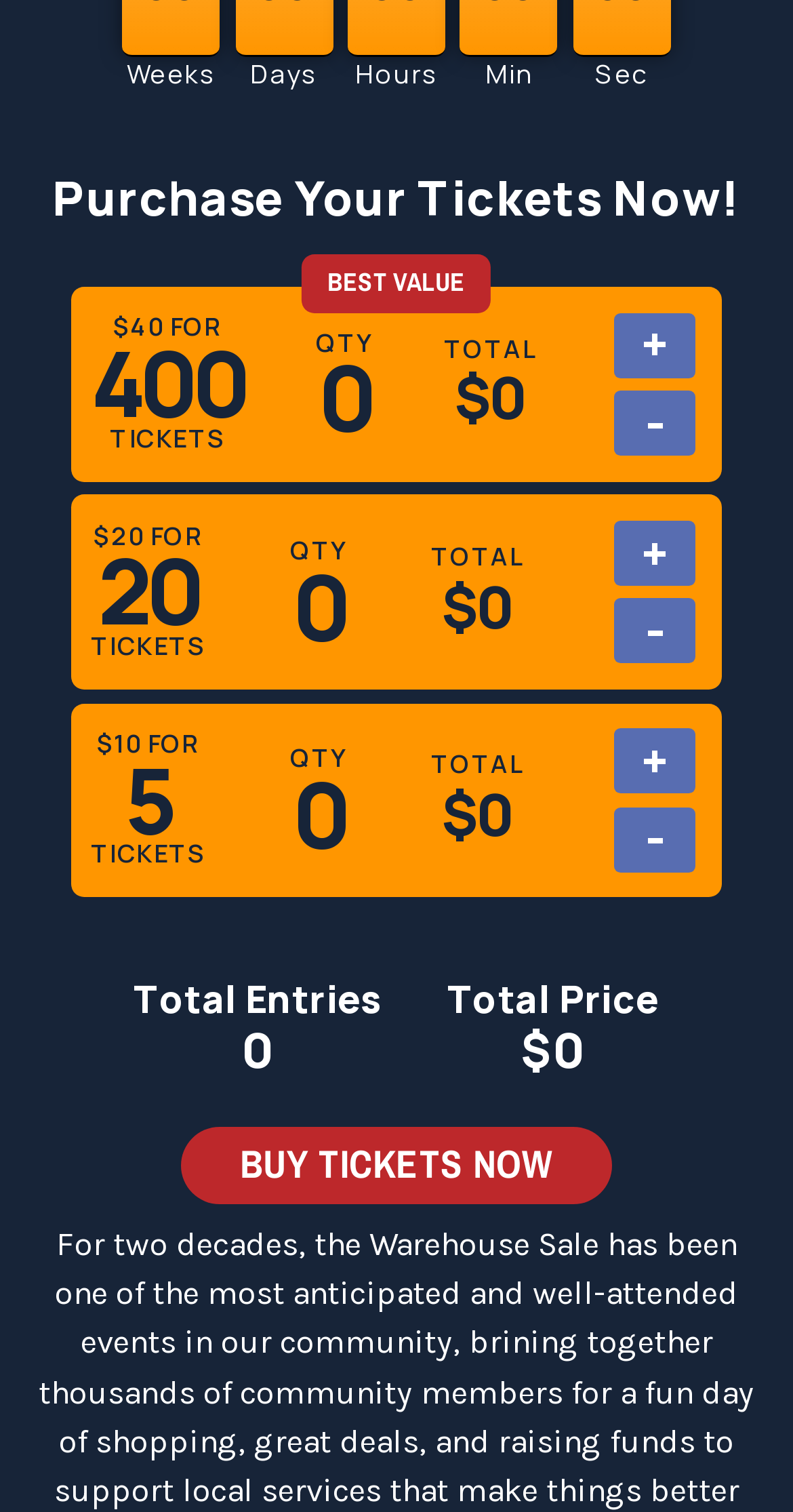Refer to the image and provide a thorough answer to this question:
How many types of ticket prices are available?

The webpage displays three different ticket price options: '$40 FOR 400 TICKETS', '$20 FOR TICKETS', and '$10 FOR TICKETS' which indicates that there are three types of ticket prices available.